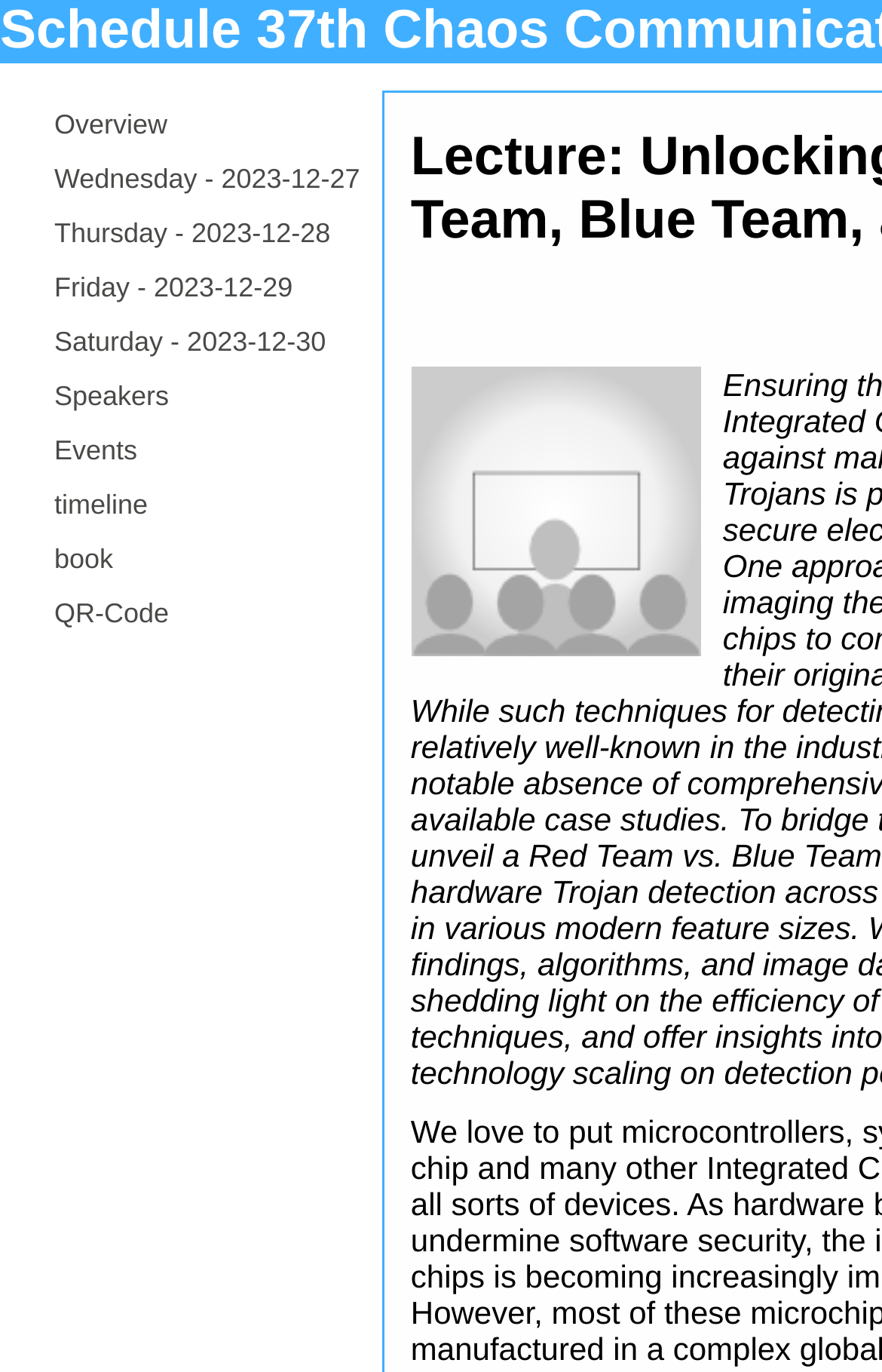Provide the bounding box coordinates of the UI element that matches the description: "Saturday - 2023-12-30".

[0.062, 0.237, 0.369, 0.269]